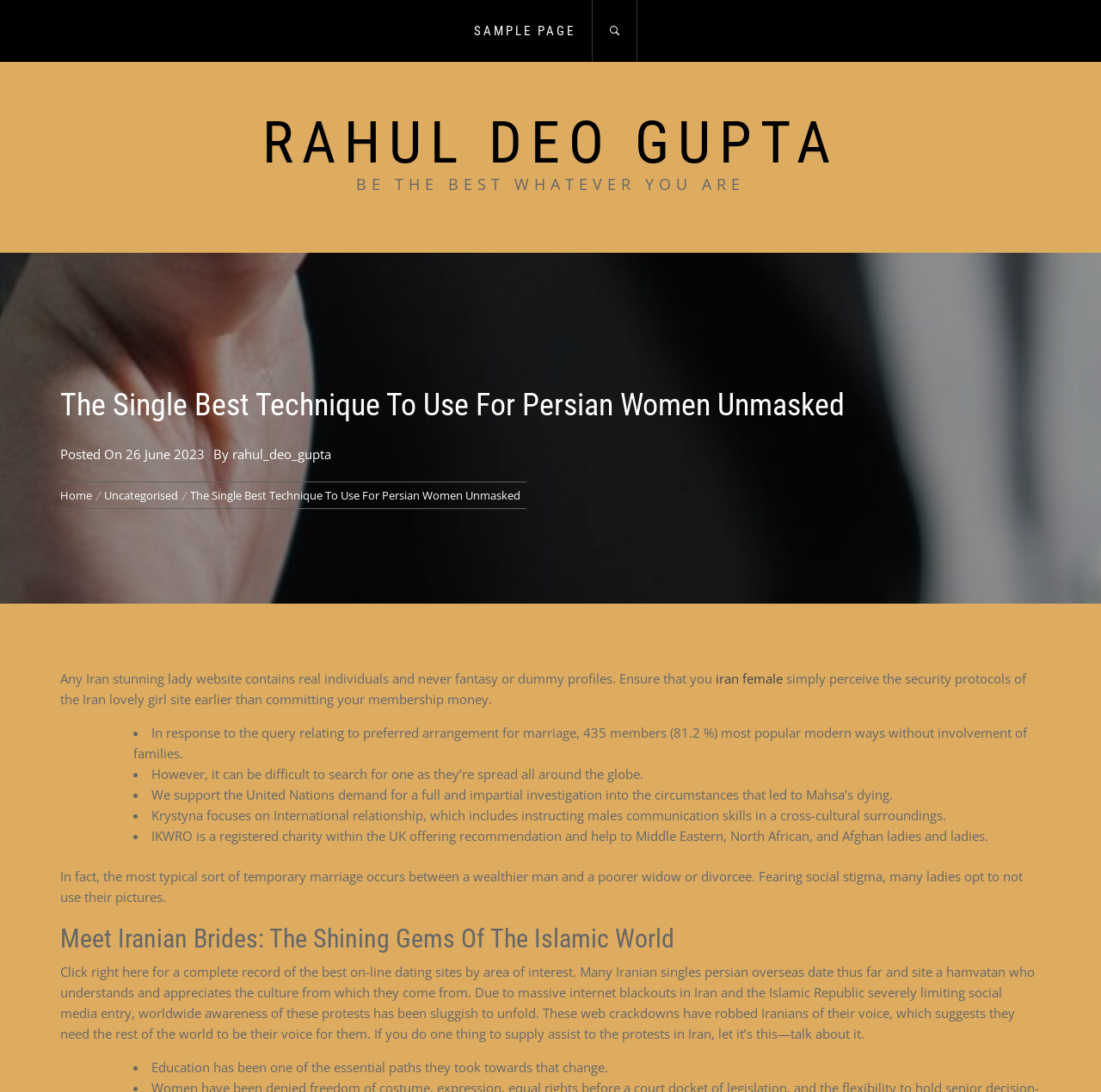Give a detailed account of the webpage's layout and content.

The webpage appears to be a blog post or article about Persian women, with a focus on dating and relationships. At the top of the page, there is a navigation menu with links to "Home" and "Uncategorised", as well as a breadcrumbs section showing the current page's title. Below this, there is a heading that reads "The Single Best Technique To Use For Persian Women Unmasked" and a subheading that says "BE THE BEST WHATEVER YOU ARE".

To the right of the heading, there is a link to the author's name, "RAHUL DEO GUPTA", and a timestamp indicating that the post was published on "26 June 2023". Below this, there is a block of text that discusses the importance of security protocols on Iranian dating websites.

The main content of the page is divided into several sections, each with a list marker (•) and a brief paragraph of text. These sections appear to discuss various topics related to Persian women and dating, including modern arrangements for marriage, the challenges of finding a partner, and the importance of education.

Throughout the page, there are several links to external resources, including a link to a page about "iran female" and a link to a list of online dating sites by niche. There is also a heading that reads "Meet Iranian Brides: The Shining Gems Of The Islamic World", which suggests that the page may be promoting a dating service or website.

Overall, the page appears to be a informative article or blog post about Persian women and dating, with a focus on providing helpful information and resources to readers.